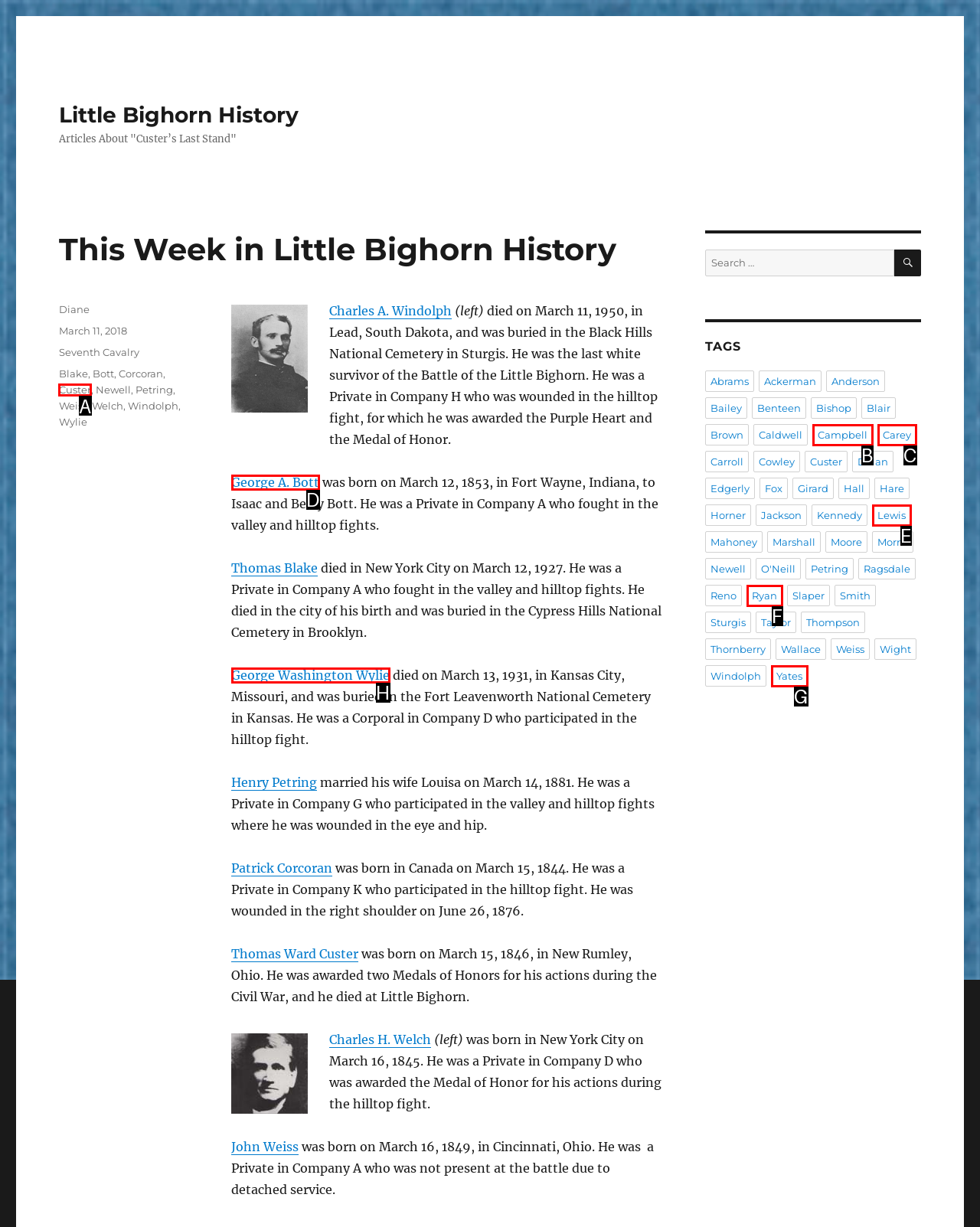Choose the HTML element to click for this instruction: View posts tagged with 'Custer' Answer with the letter of the correct choice from the given options.

A